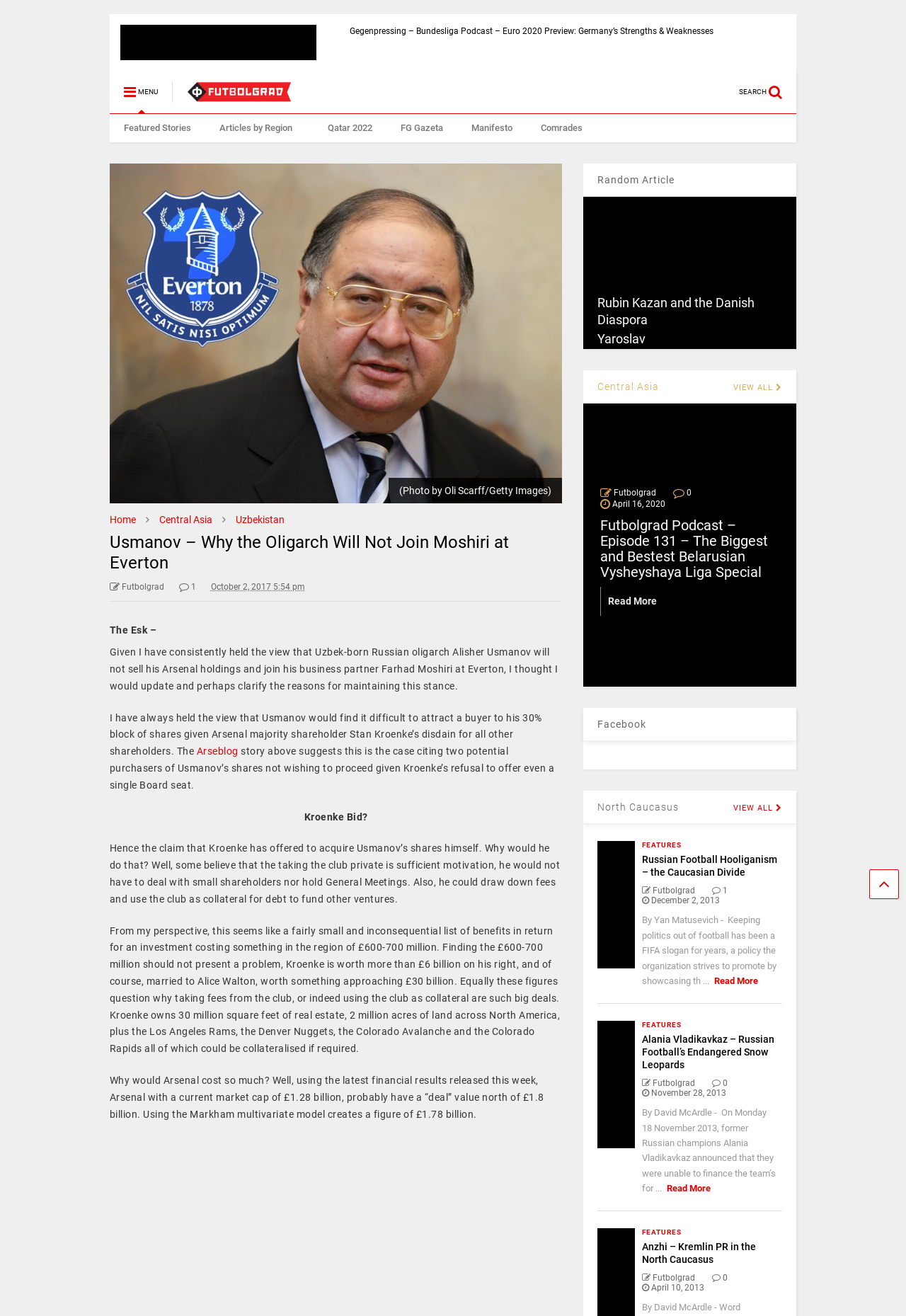Please provide a comprehensive answer to the question below using the information from the image: How many regions are listed in the menu?

I counted the number of region links in the menu, and there are 4 regions listed: Central Asia, Uzbekistan, Qatar 2022, and Home.